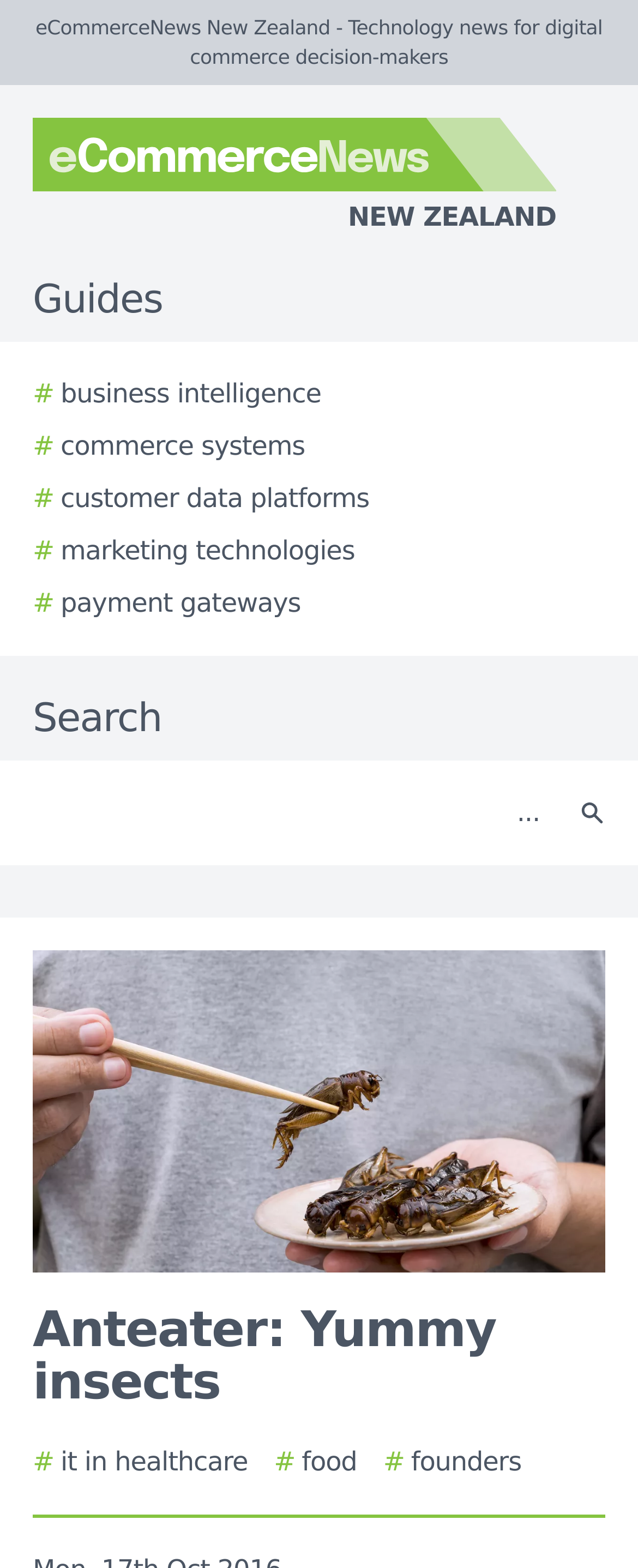Carefully examine the image and provide an in-depth answer to the question: What is the name of the startup featured?

The name of the startup featured on this webpage is Anteater, which can be found in the StaticText element 'Anteater: Yummy insects' at the top of the page.